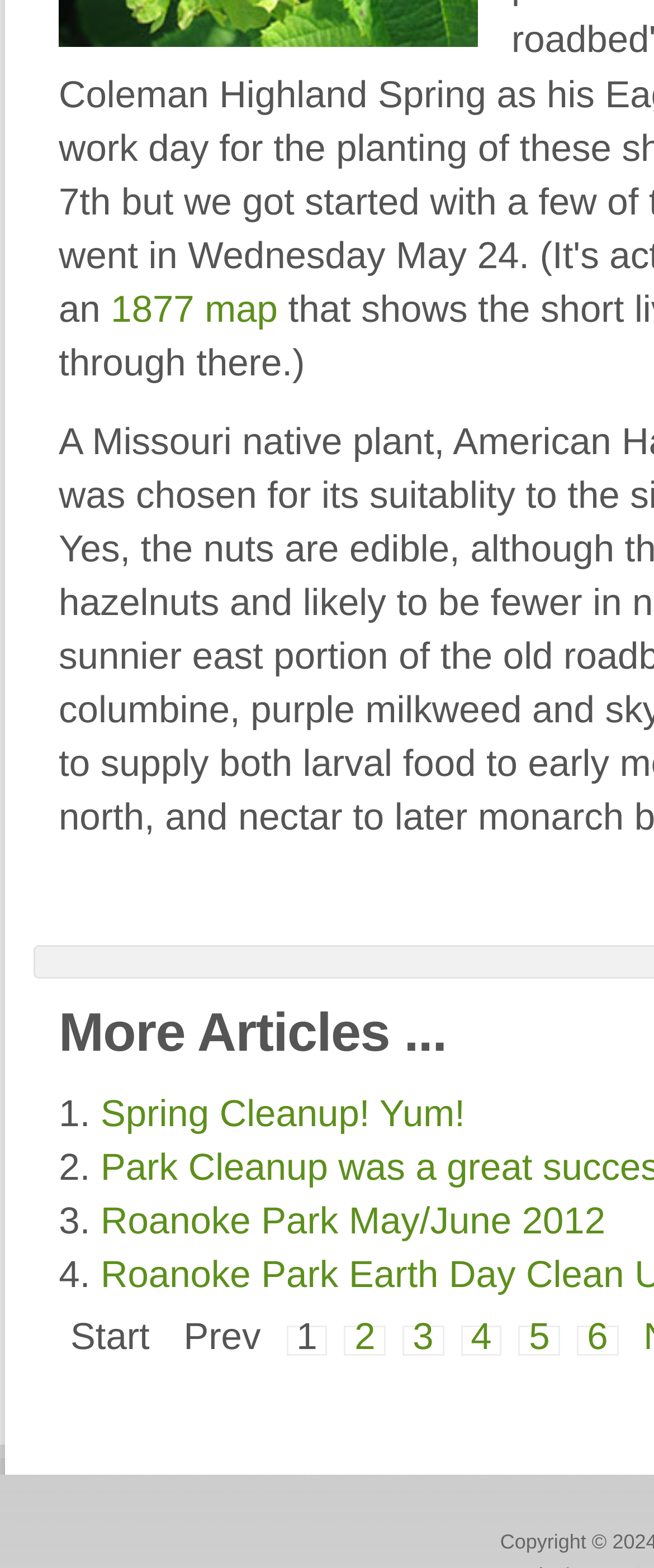Provide a brief response to the question below using a single word or phrase: 
What is the purpose of the links at the bottom?

Pagination